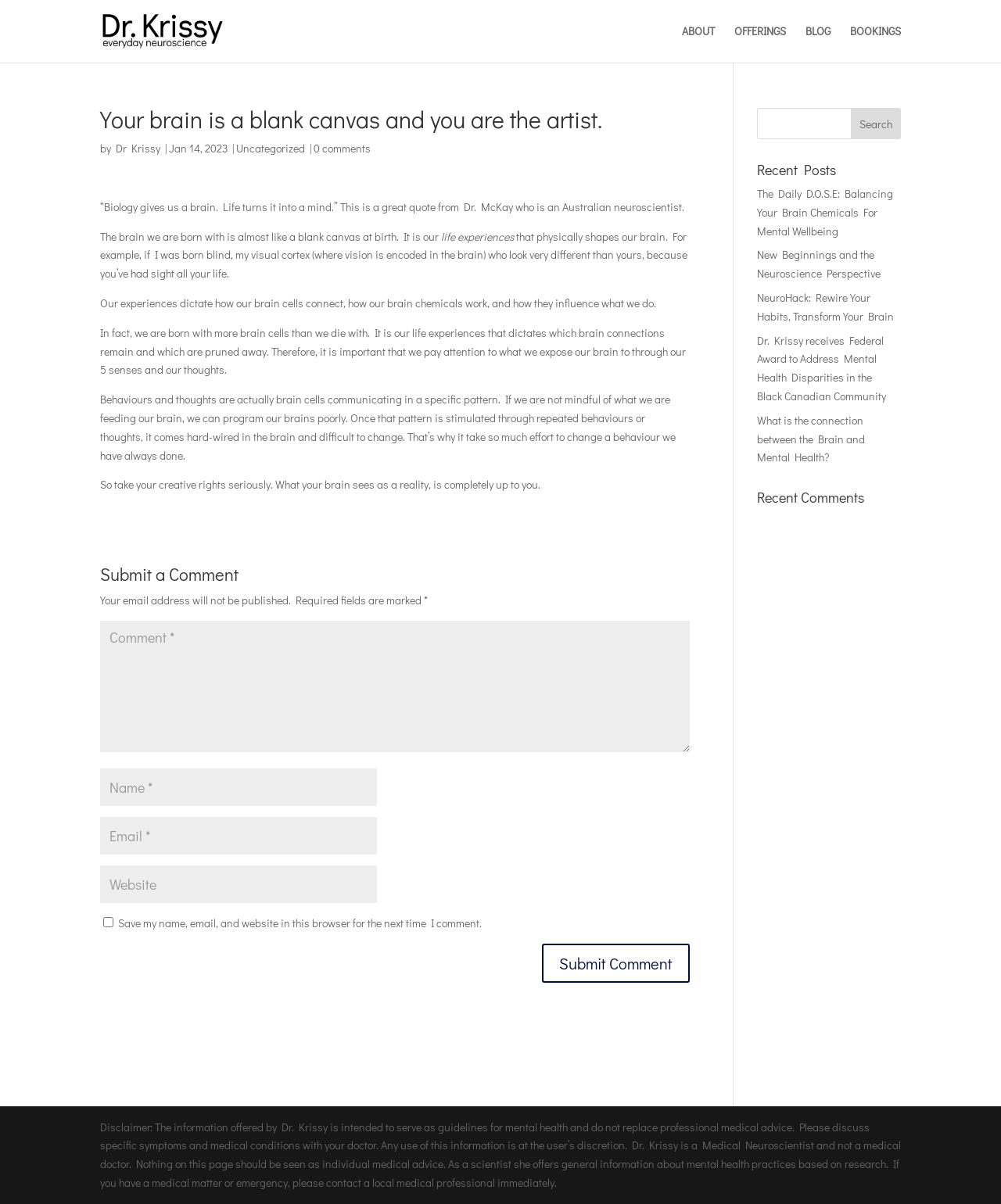Locate the primary heading on the webpage and return its text.

Your brain is a blank canvas and you are the artist.